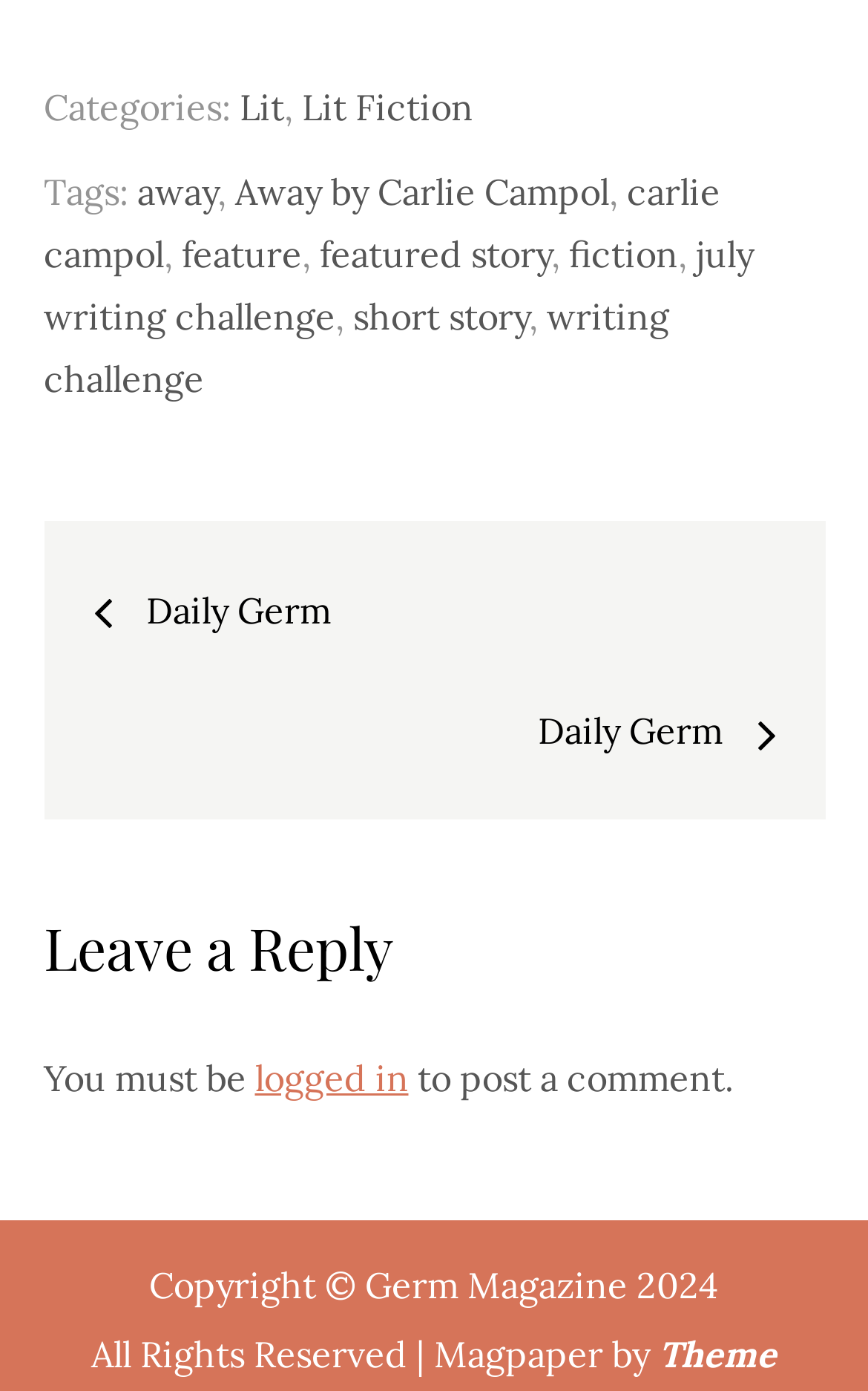How many navigation links are there?
Please answer the question with a single word or phrase, referencing the image.

1